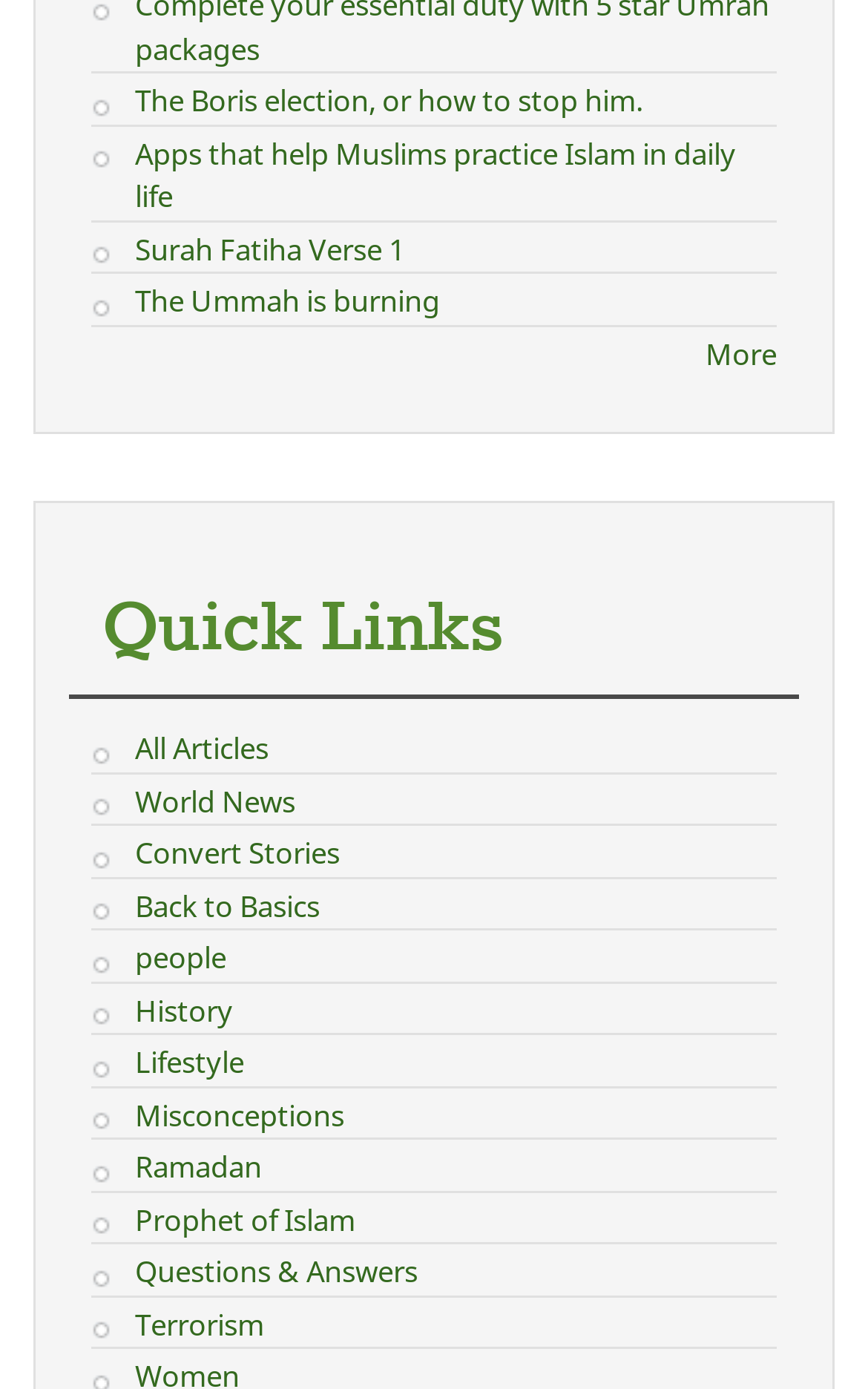Determine the bounding box coordinates of the clickable region to follow the instruction: "Click the GapsyStudio link".

None